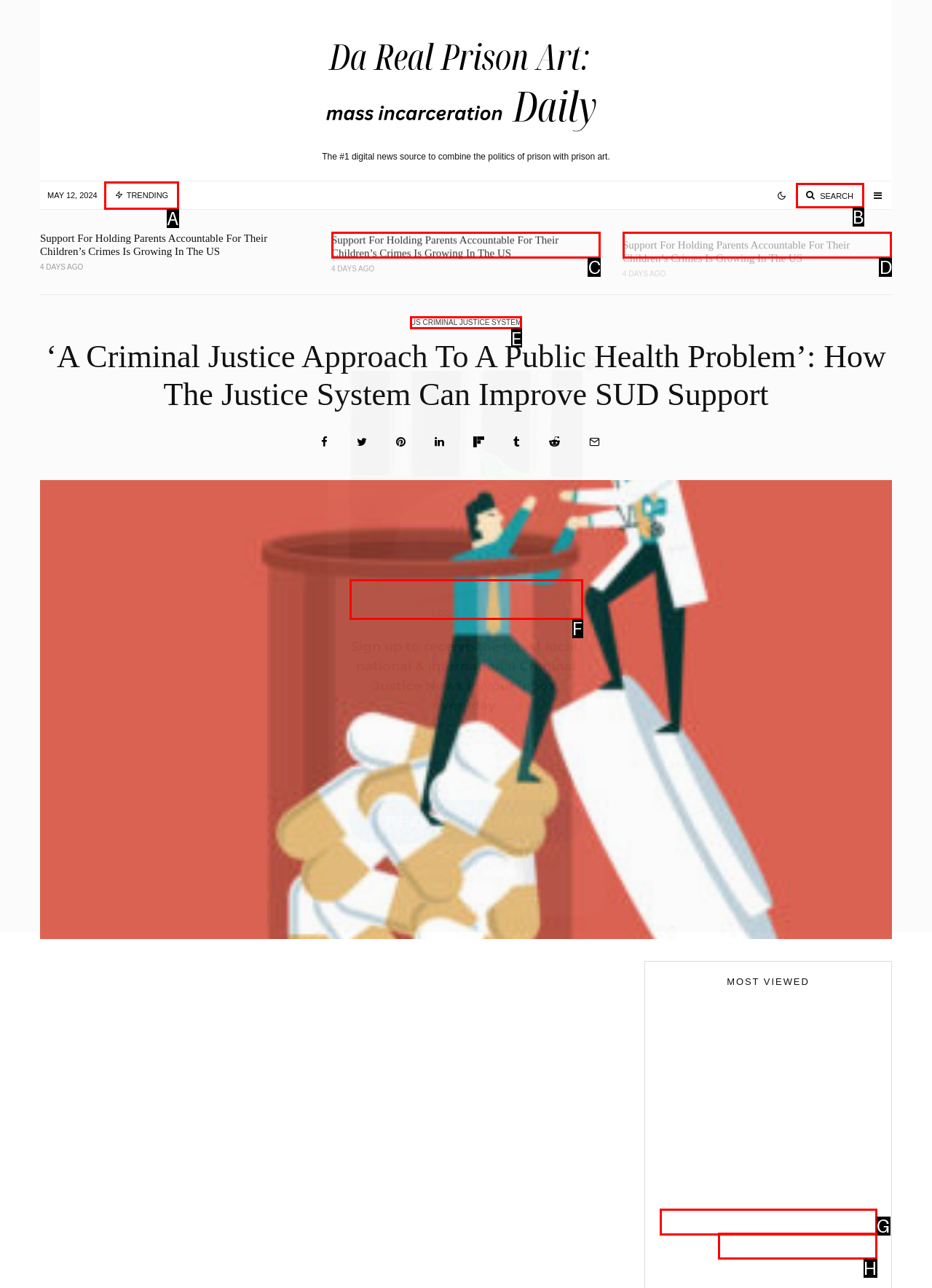Given the task: Sign up for the newsletter, tell me which HTML element to click on.
Answer with the letter of the correct option from the given choices.

F